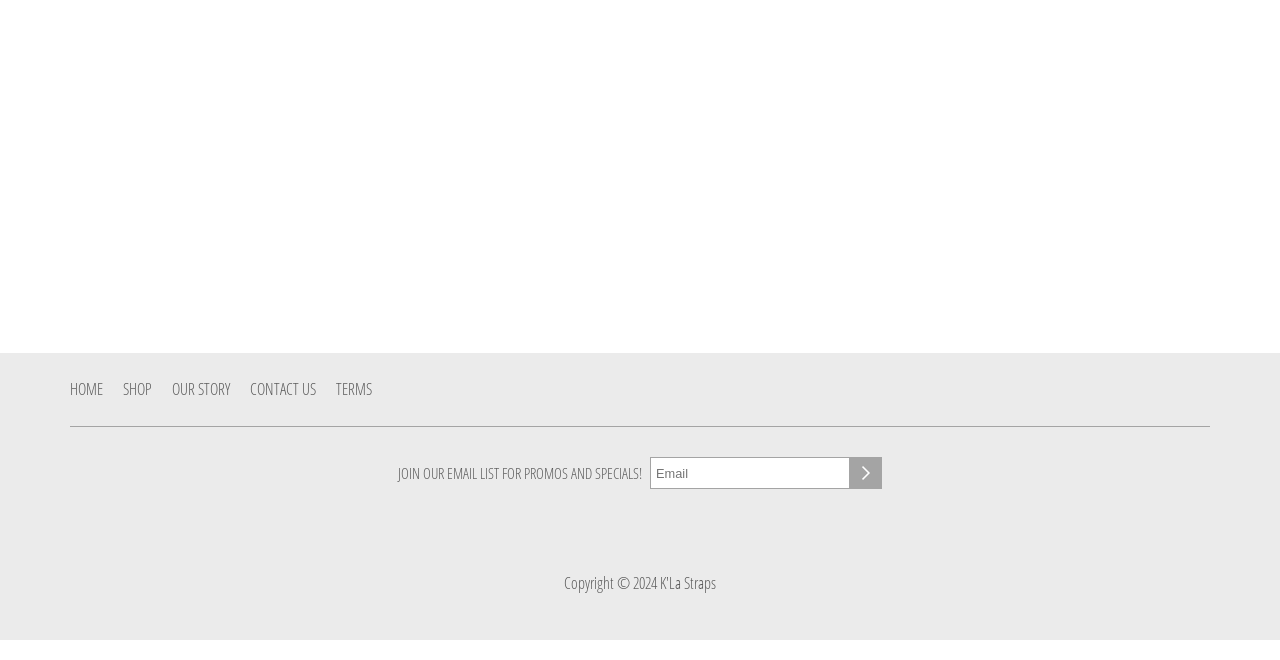Given the description "Home", determine the bounding box of the corresponding UI element.

[0.055, 0.558, 0.088, 0.623]